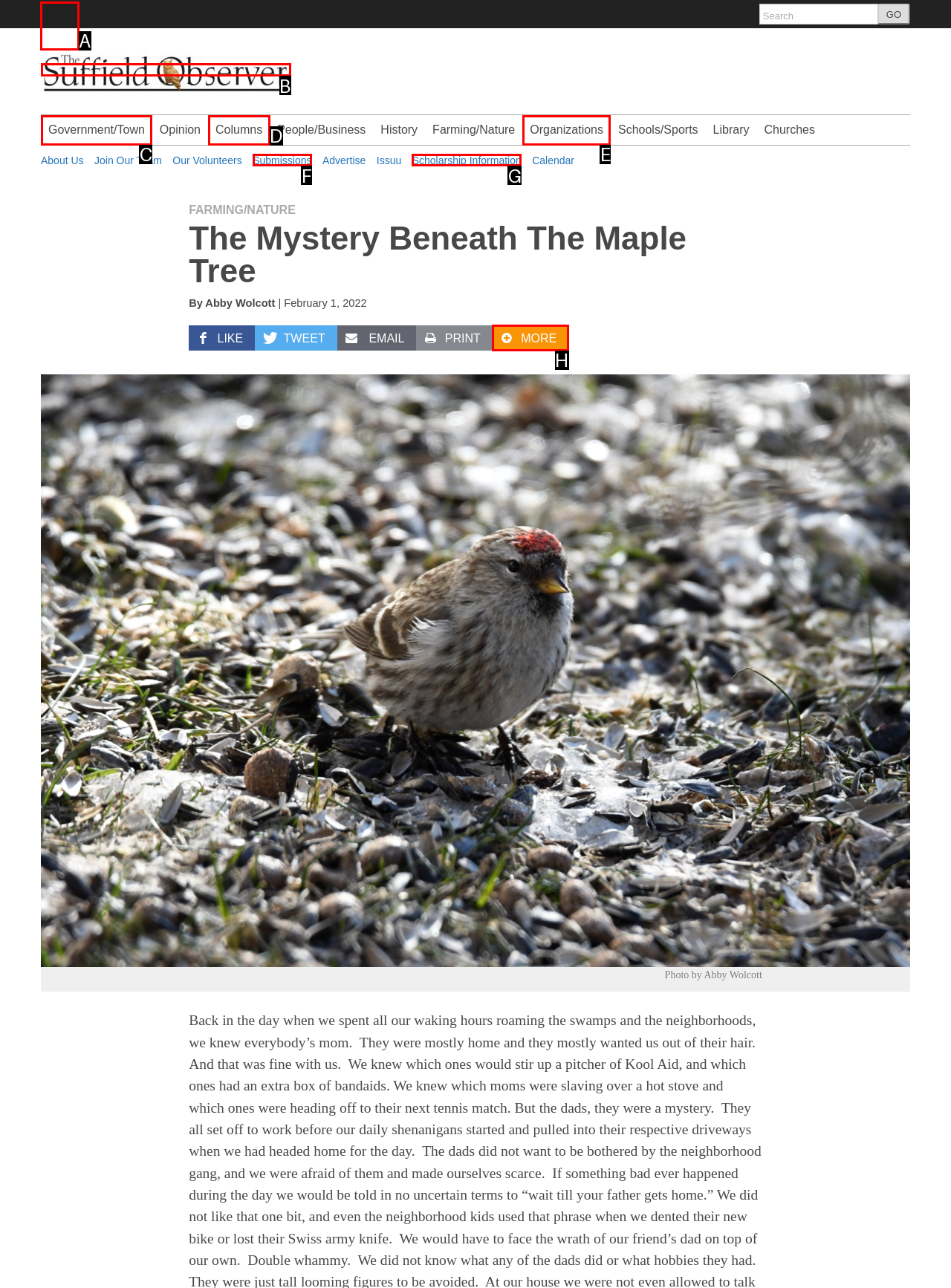Which lettered option matches the following description: Scholarship Information
Provide the letter of the matching option directly.

G